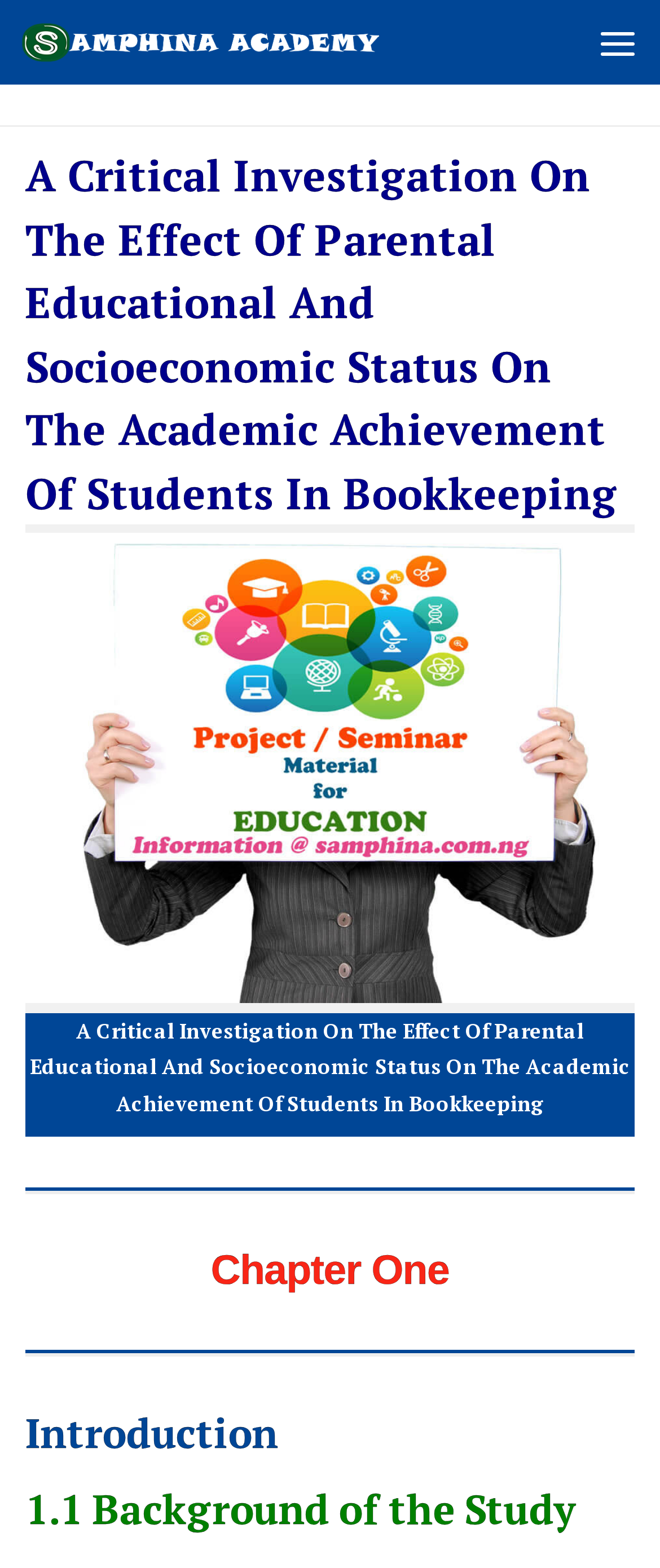Extract the primary header of the webpage and generate its text.

A Critical Investigation On The Effect Of Parental Educational And Socioeconomic Status On The Academic Achievement Of Students In Bookkeeping